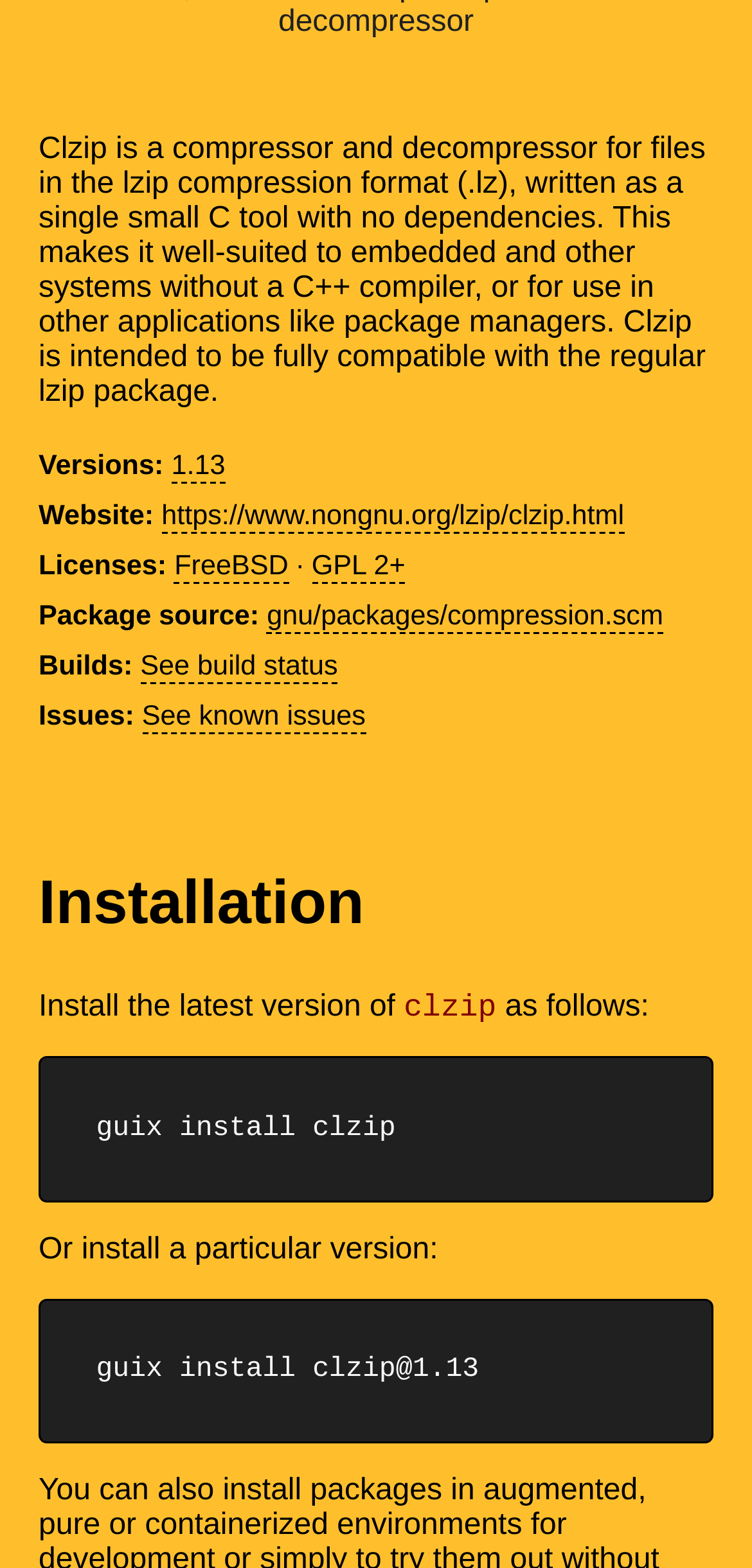Locate the bounding box of the UI element based on this description: "parent_node: 0 aria-label="Like Button"". Provide four float numbers between 0 and 1 as [left, top, right, bottom].

None